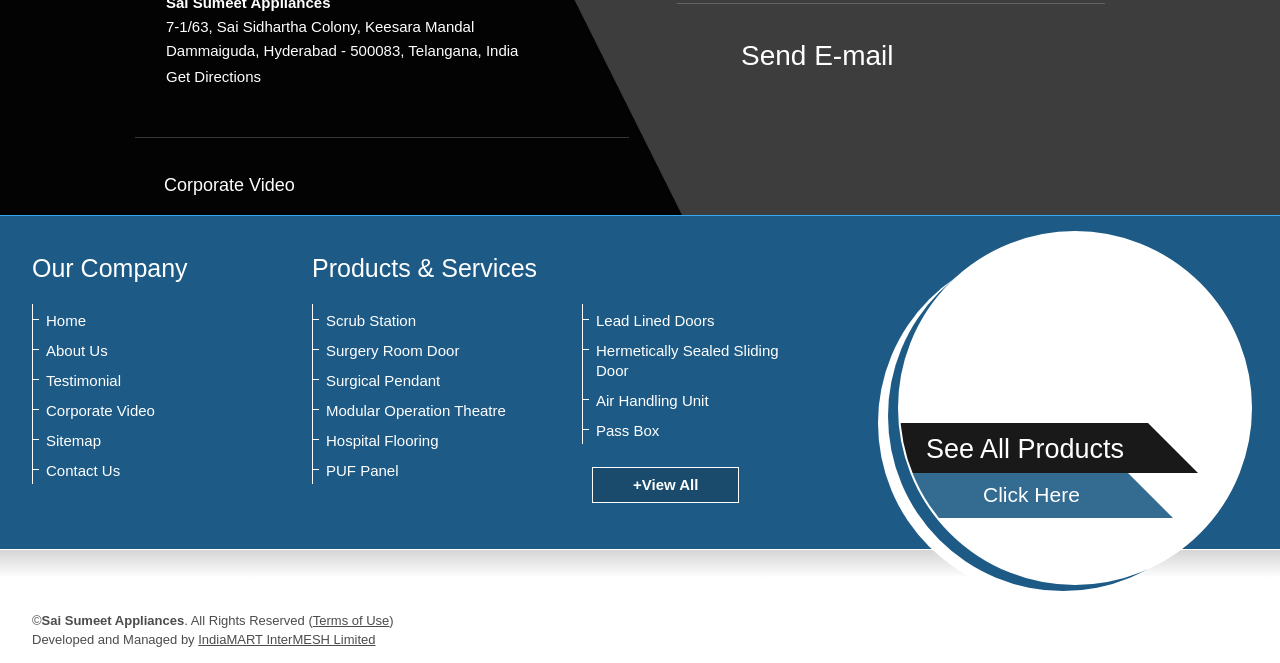Pinpoint the bounding box coordinates of the clickable area needed to execute the instruction: "Get a quote". The coordinates should be specified as four float numbers between 0 and 1, i.e., [left, top, right, bottom].

[0.063, 0.275, 0.16, 0.305]